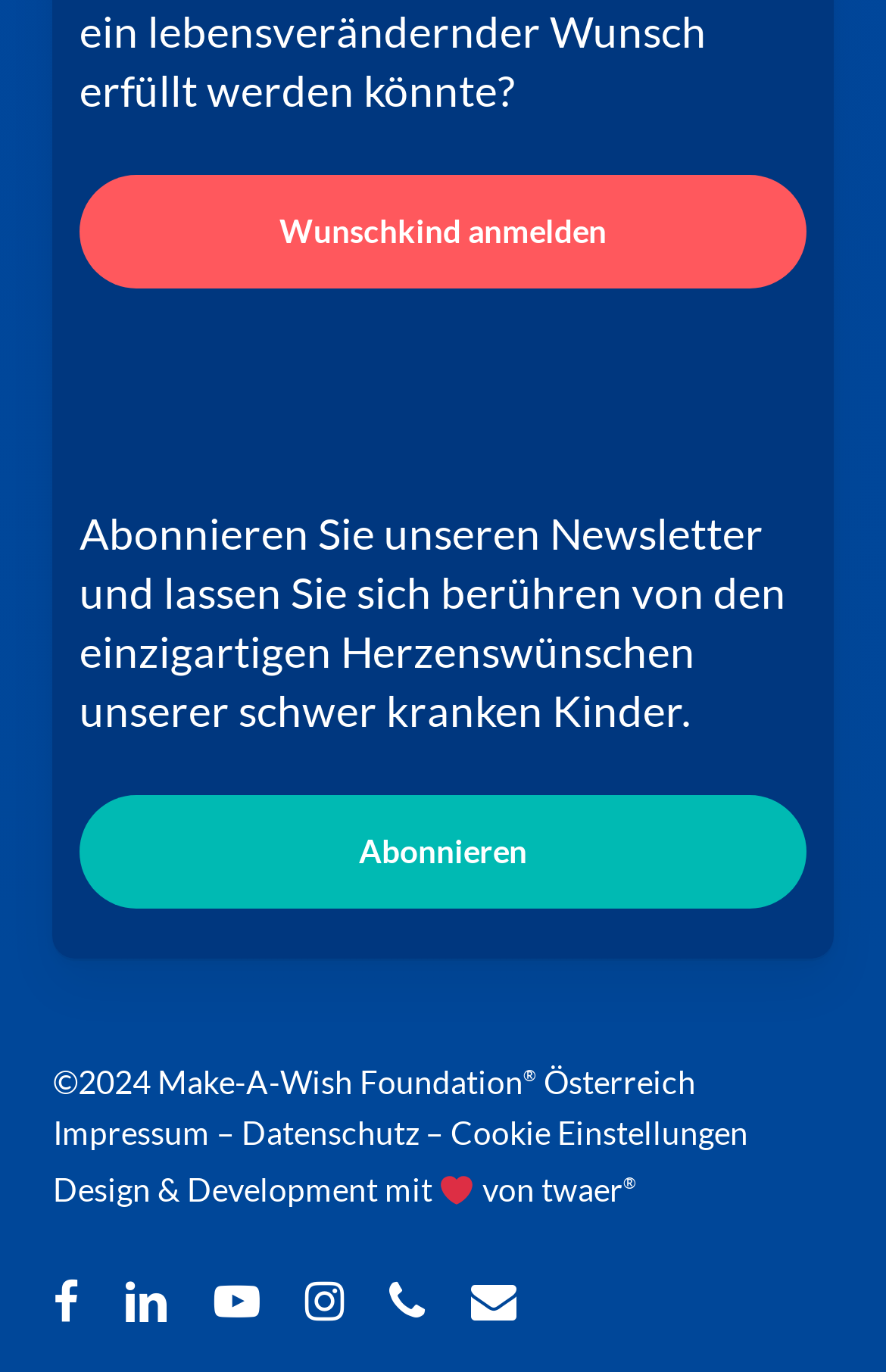Specify the bounding box coordinates for the region that must be clicked to perform the given instruction: "Visit the facebook page".

[0.06, 0.926, 0.088, 0.966]